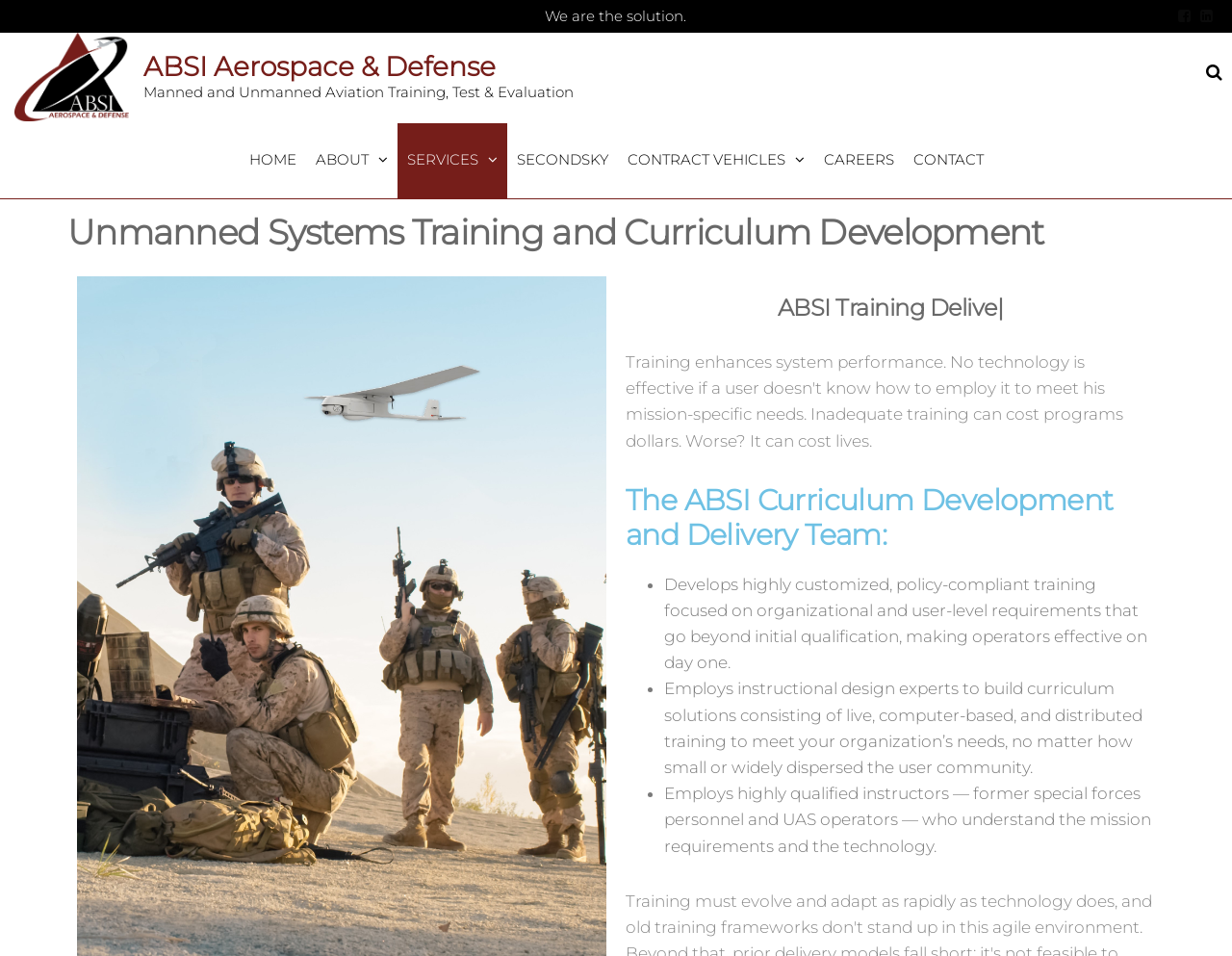Given the description "alt="ABSI Aerospace & Defense"", determine the bounding box of the corresponding UI element.

[0.012, 0.068, 0.105, 0.09]